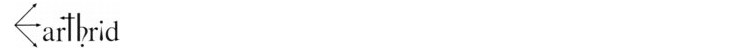Analyze the image and answer the question with as much detail as possible: 
What does the left-pointing arrow symbol suggest?

The caption describes the image as featuring the word 'Earthrid' styled in an artistic font, accompanied by a distinct left-pointing arrow symbol, suggesting a navigational element, which implies that the arrow symbol is meant to guide or direct the user in some way.